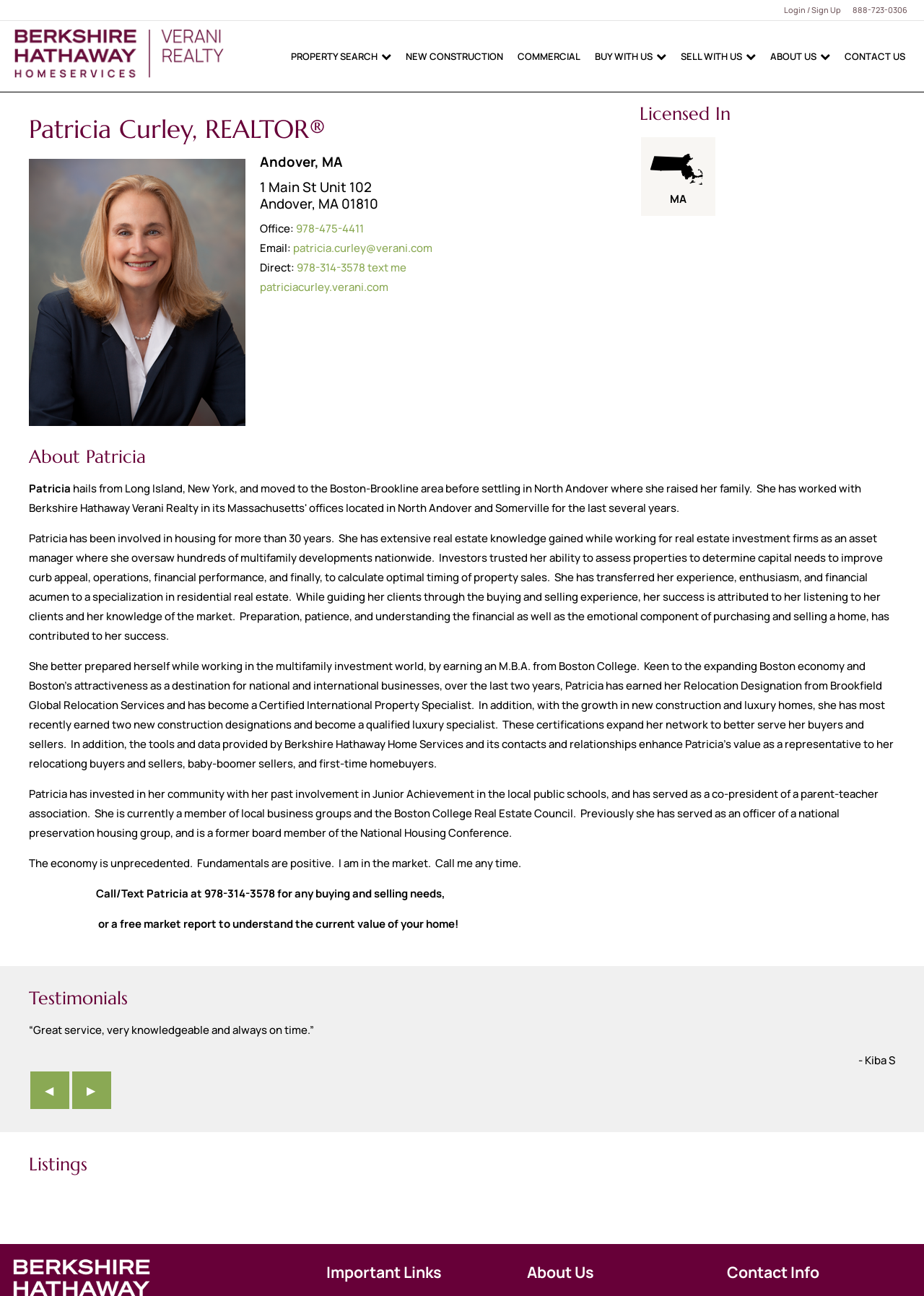Give a concise answer using only one word or phrase for this question:
What is the phone number to contact Patricia Curley?

978-314-3578